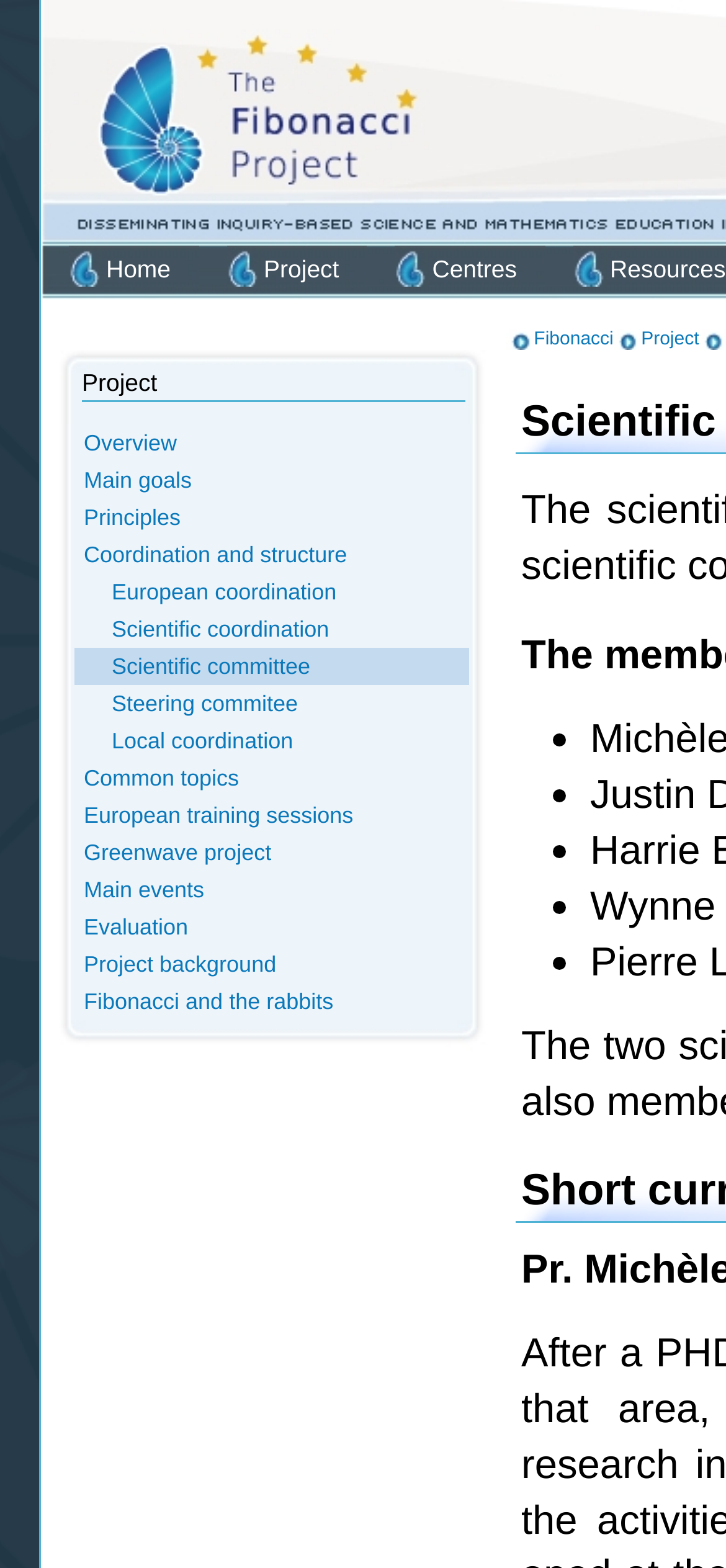Please provide the bounding box coordinates in the format (top-left x, top-left y, bottom-right x, bottom-right y). Remember, all values are floating point numbers between 0 and 1. What is the bounding box coordinate of the region described as: Home

[0.146, 0.163, 0.235, 0.18]